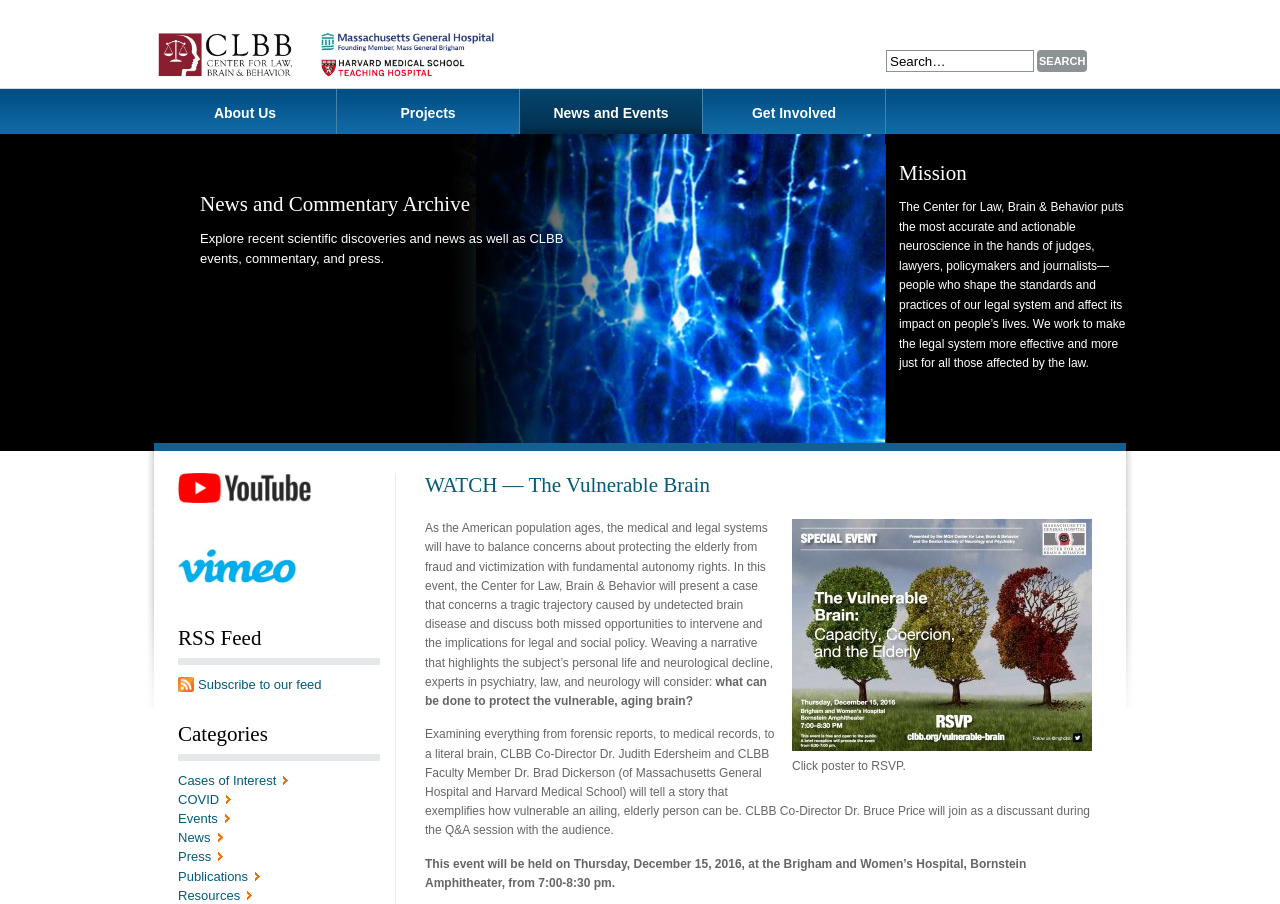Highlight the bounding box coordinates of the element that should be clicked to carry out the following instruction: "Learn about the mission". The coordinates must be given as four float numbers ranging from 0 to 1, i.e., [left, top, right, bottom].

[0.702, 0.181, 0.88, 0.203]